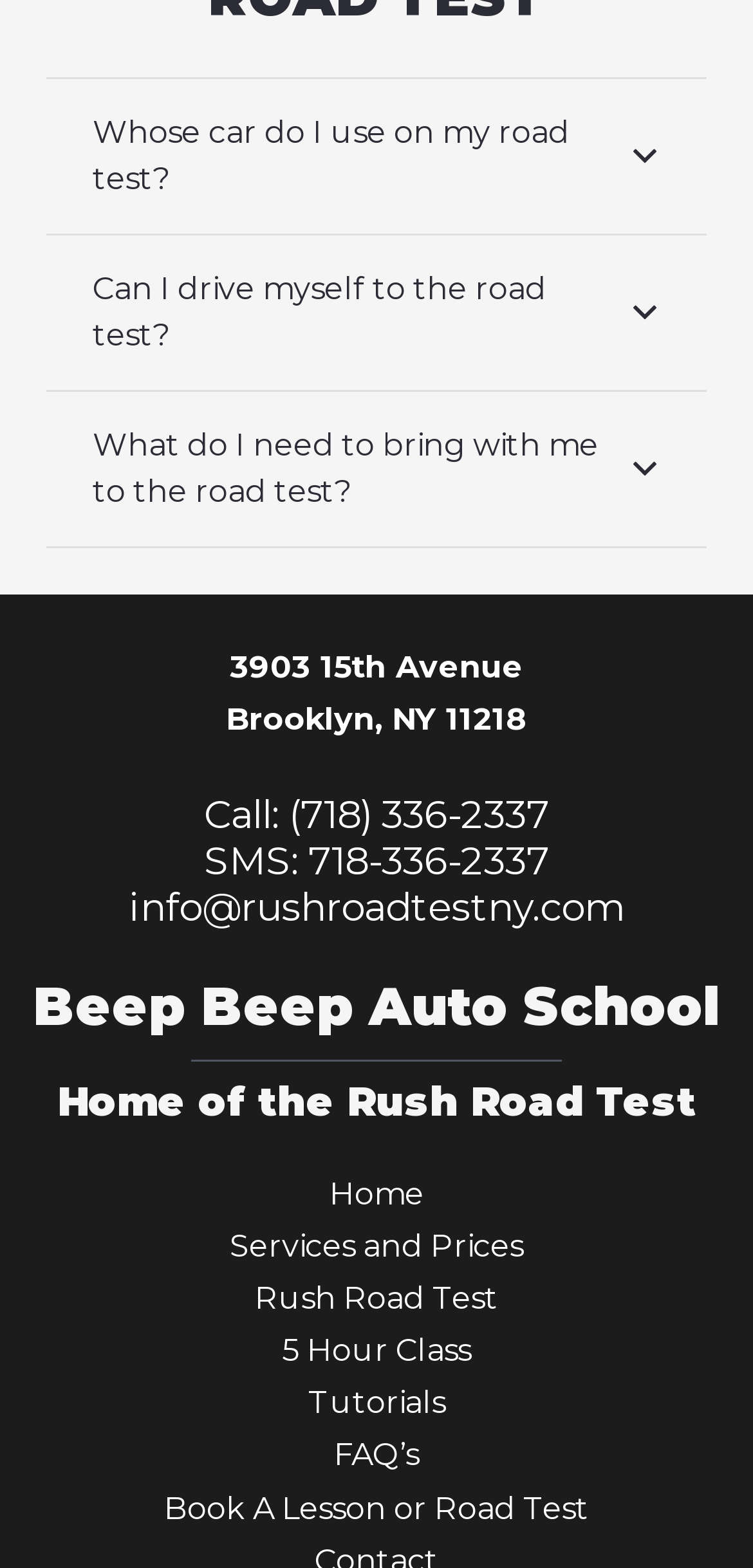Please determine the bounding box coordinates for the element that should be clicked to follow these instructions: "Call the phone number".

[0.383, 0.505, 0.729, 0.534]